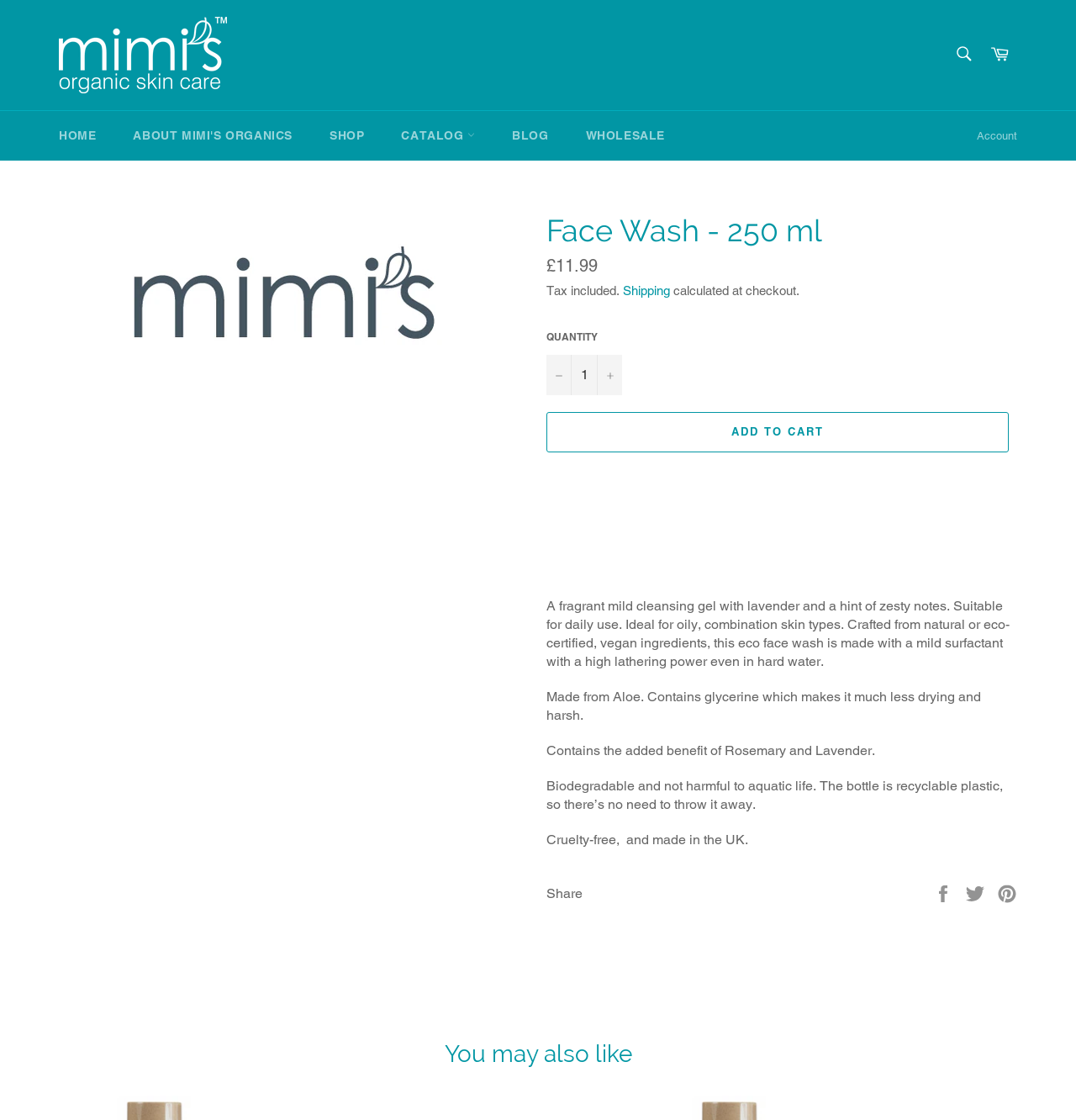Given the description Wholesale, predict the bounding box coordinates of the UI element. Ensure the coordinates are in the format (top-left x, top-left y, bottom-right x, bottom-right y) and all values are between 0 and 1.

[0.529, 0.099, 0.634, 0.144]